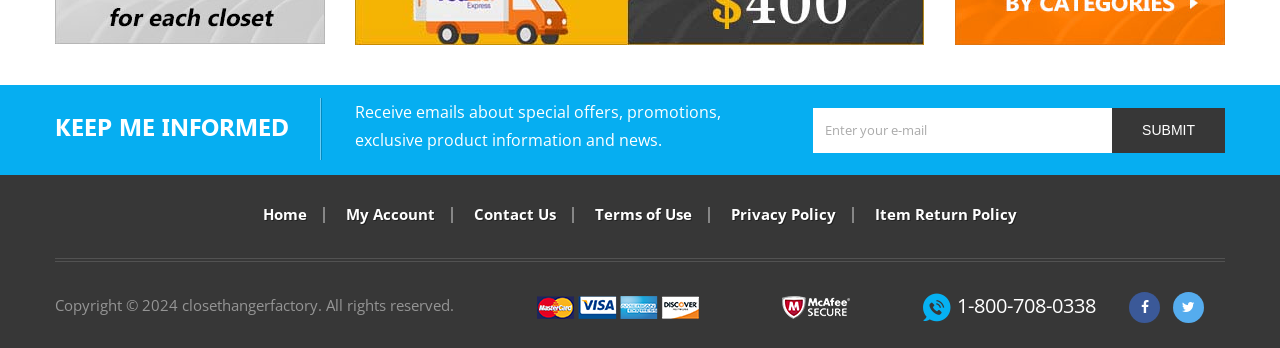Using the webpage screenshot, find the UI element described by Item Return Policy. Provide the bounding box coordinates in the format (top-left x, top-left y, bottom-right x, bottom-right y), ensuring all values are floating point numbers between 0 and 1.

[0.67, 0.586, 0.809, 0.644]